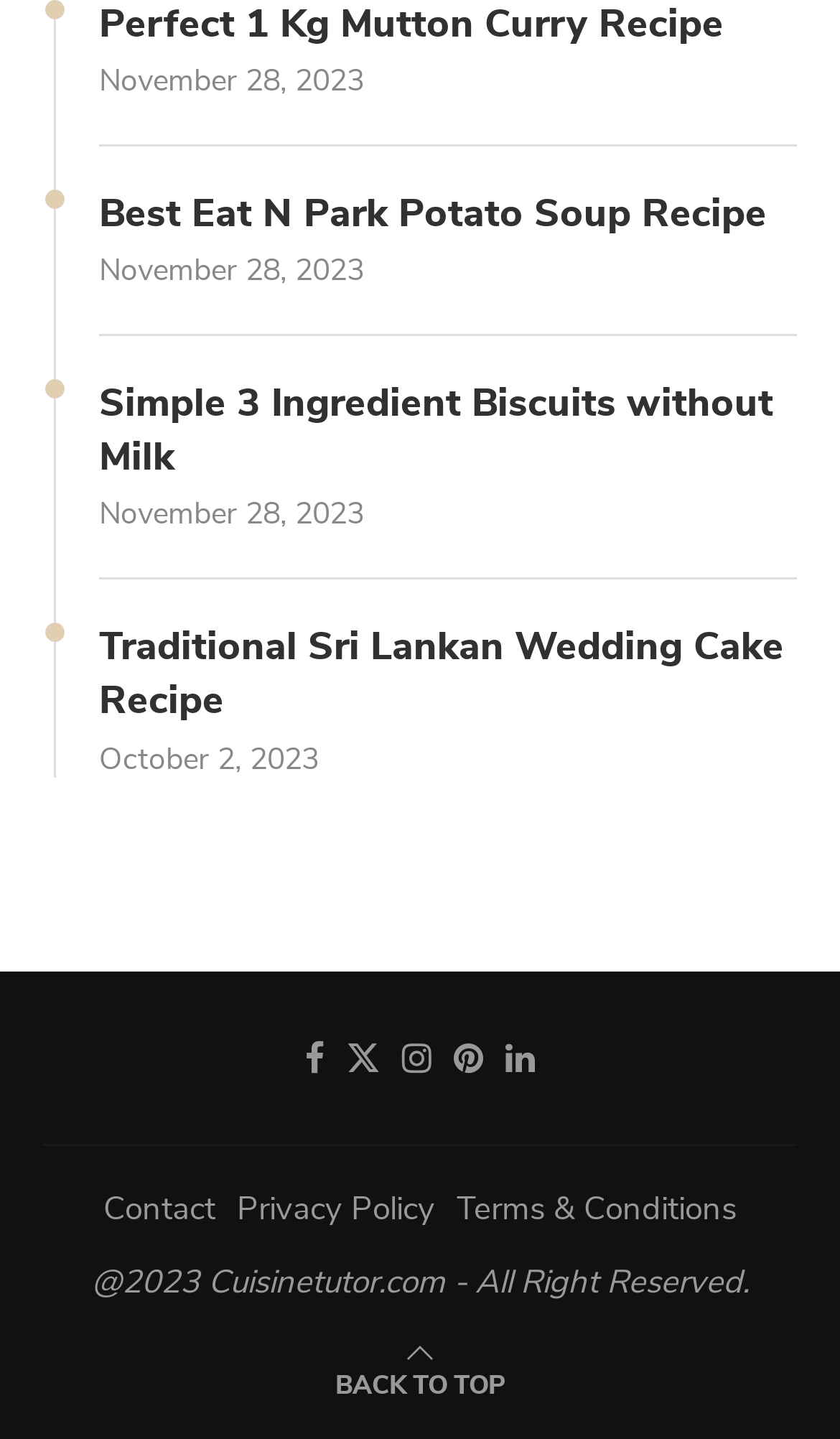How many recipes are listed on this page?
Provide an in-depth and detailed answer to the question.

I counted the number of headings with links, which are 'Perfect 1 Kg Mutton Curry Recipe', 'Best Eat N Park Potato Soup Recipe', 'Simple 3 Ingredient Biscuits without Milk', and 'Traditional Sri Lankan Wedding Cake Recipe'. There are 4 of them.